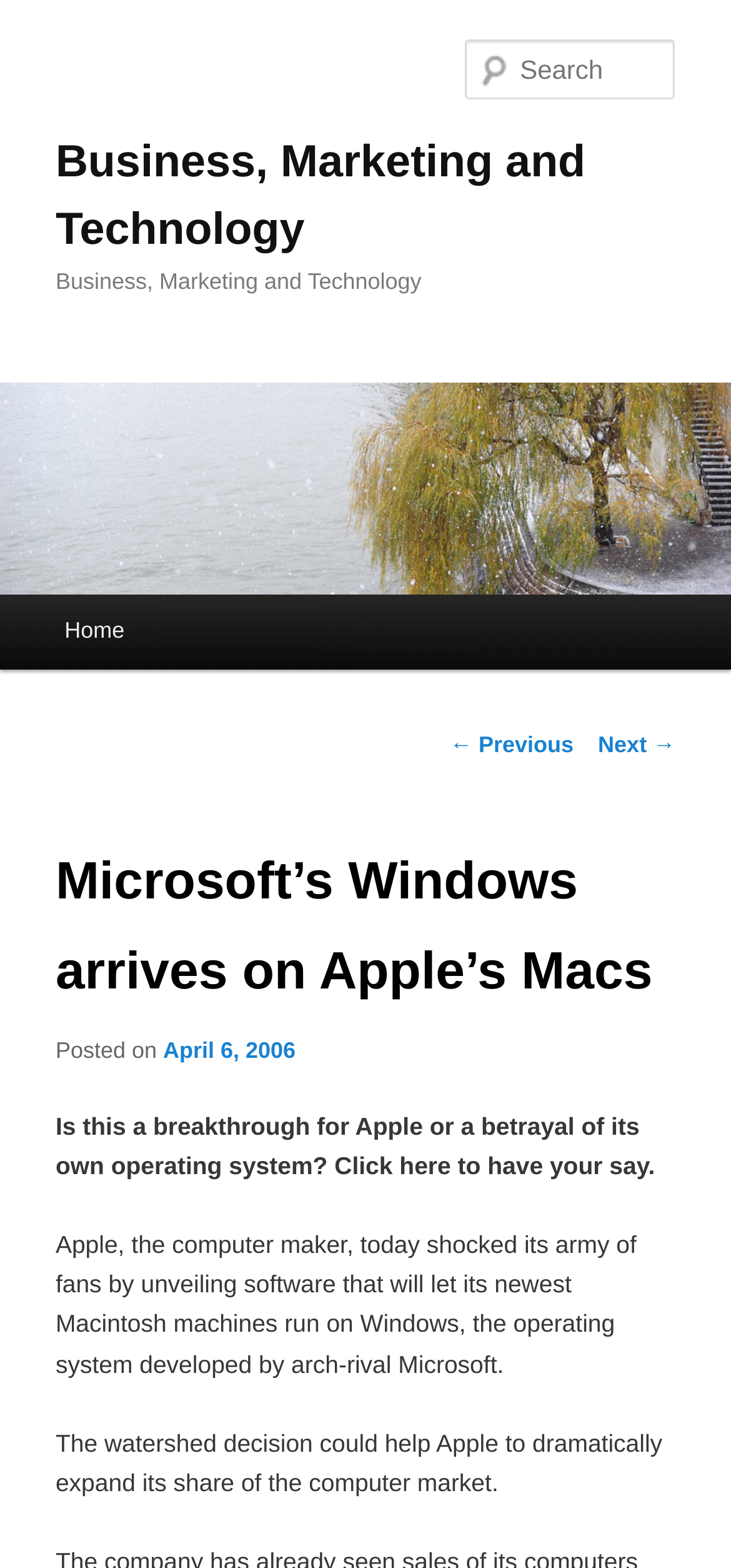Provide a one-word or brief phrase answer to the question:
How many navigation links are there in the main menu?

3